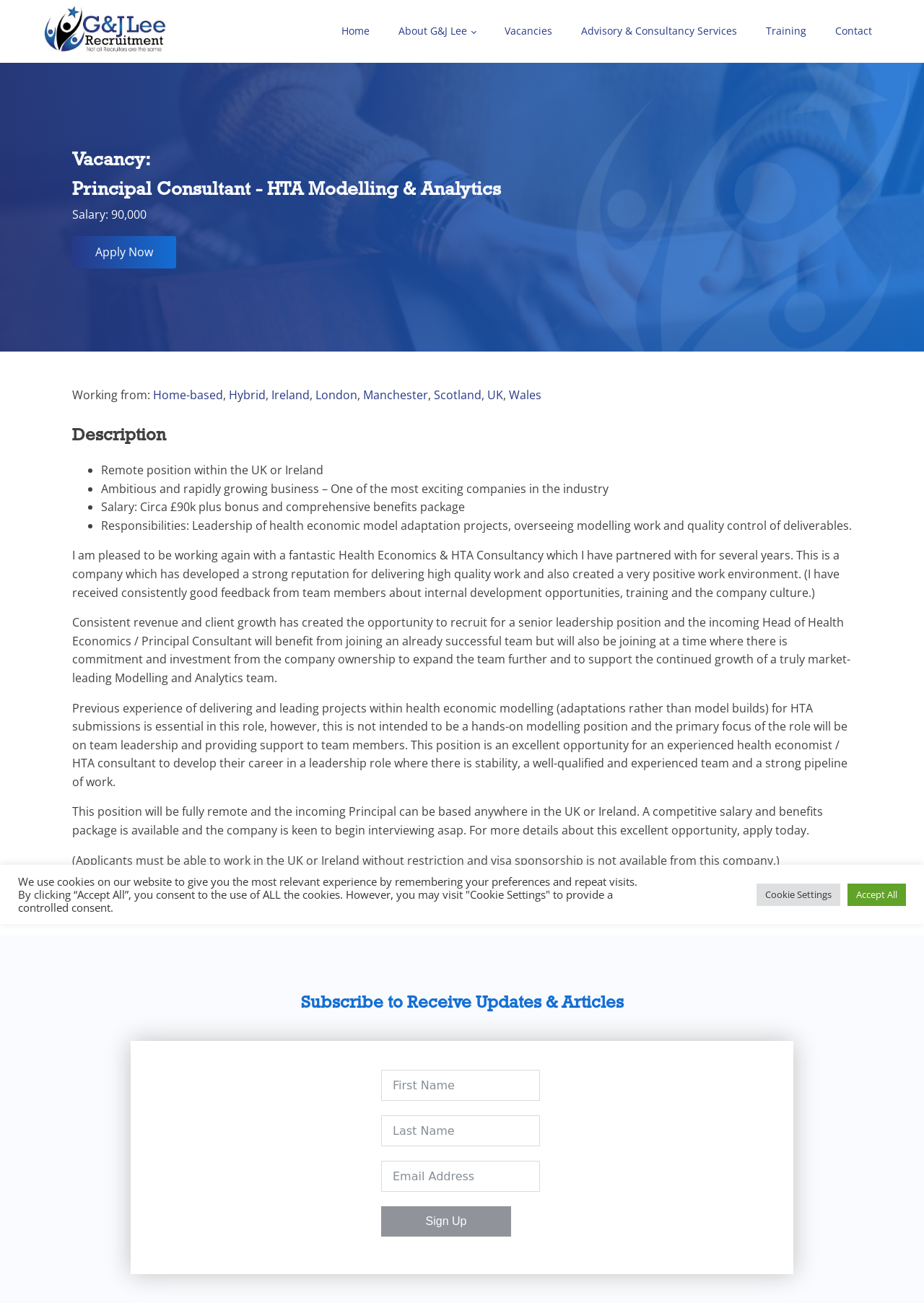For the element described, predict the bounding box coordinates as (top-left x, top-left y, bottom-right x, bottom-right y). All values should be between 0 and 1. Element description: January 2023

None